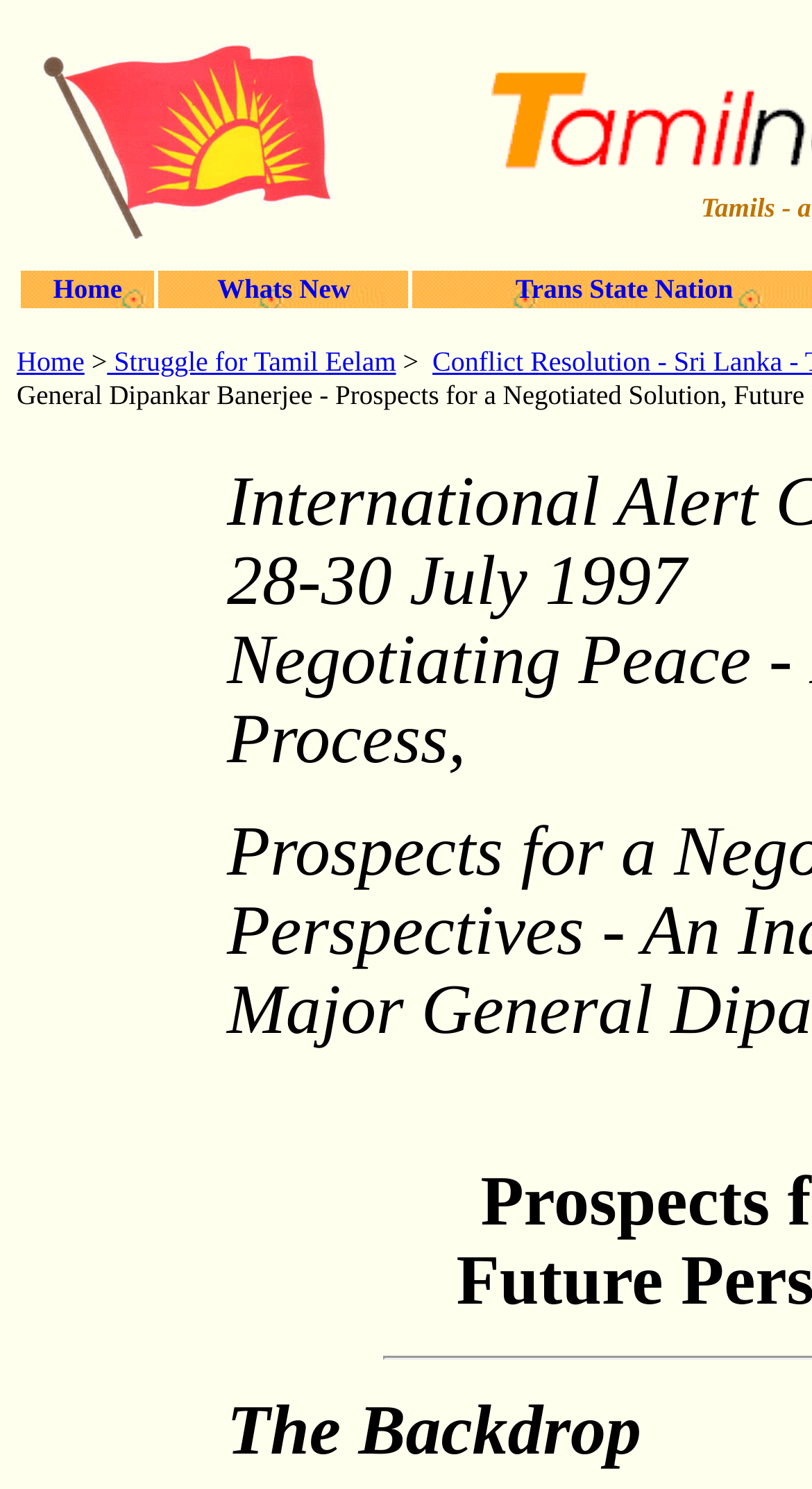Summarize the webpage comprehensively, mentioning all visible components.

The webpage is about "Negotiating Peace - Lessons from Sri Lanka Peace Process, 1997". At the top-left corner, there is a table cell containing an image. Below the image, there are three grid cells aligned horizontally, each containing a link: "Home", "Whats New", and "Trans State Nation". 

On the left side of the page, there is a vertical navigation menu with three links: "Home", "Struggle for Tamil Eelam", and another link separated by a ">" symbol. 

At the bottom-left of the page, there are two paragraphs of text. The first paragraph is a single sentence, and the second paragraph is titled "The Backdrop".